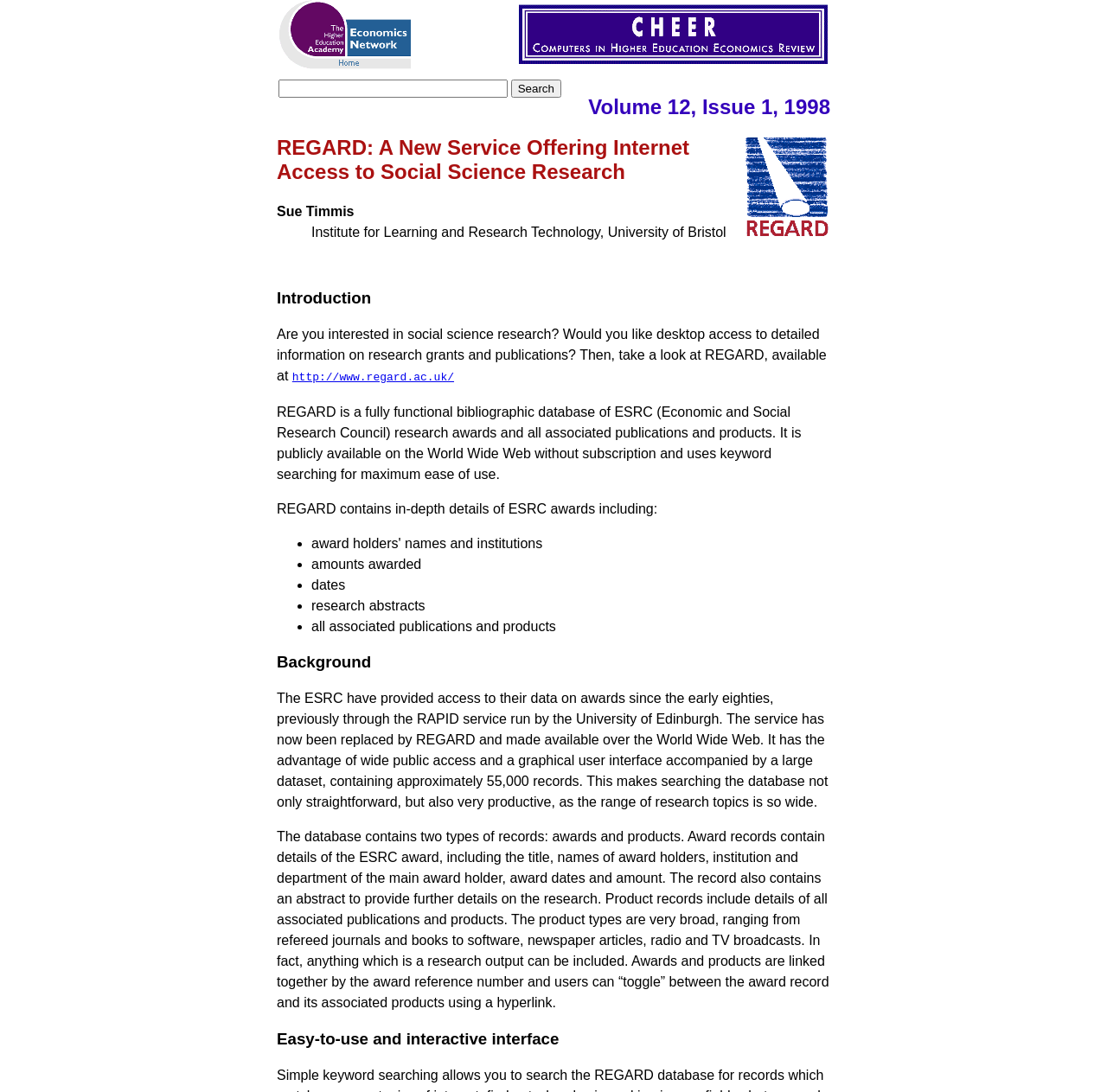Find the bounding box coordinates of the UI element according to this description: "name="sa" value="Search"".

[0.461, 0.073, 0.507, 0.09]